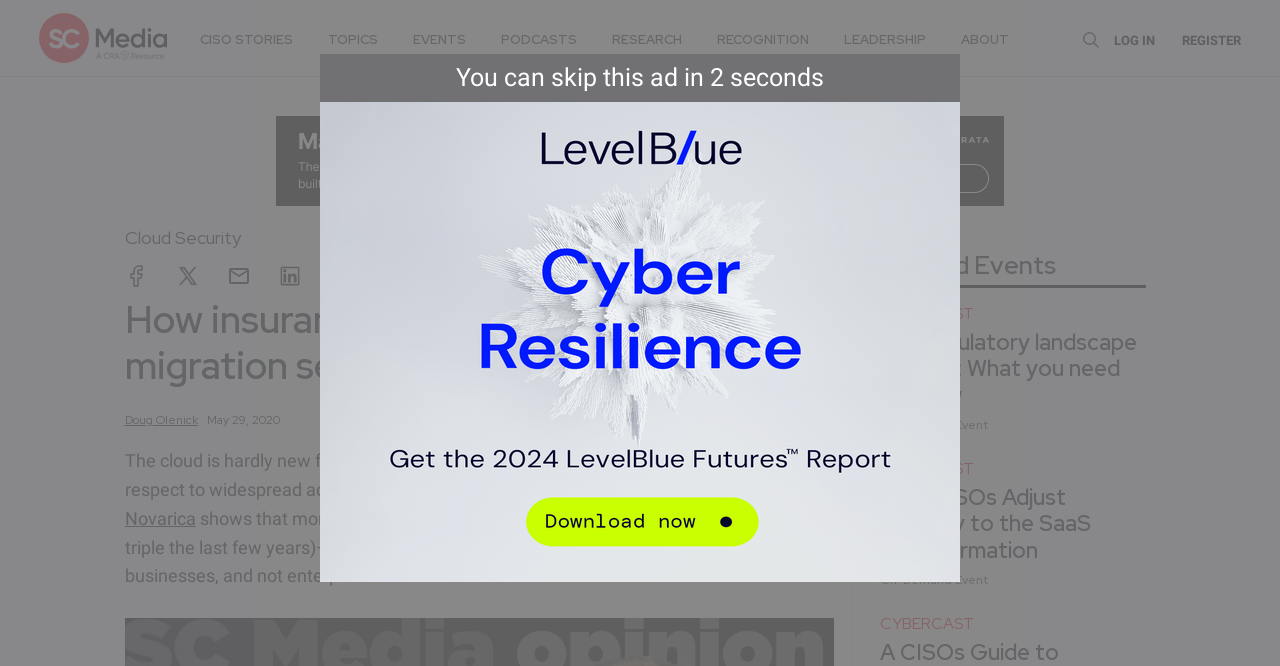Identify the bounding box coordinates of the element to click to follow this instruction: 'search'. Ensure the coordinates are four float values between 0 and 1, provided as [left, top, right, bottom].

[0.837, 0.035, 0.867, 0.079]